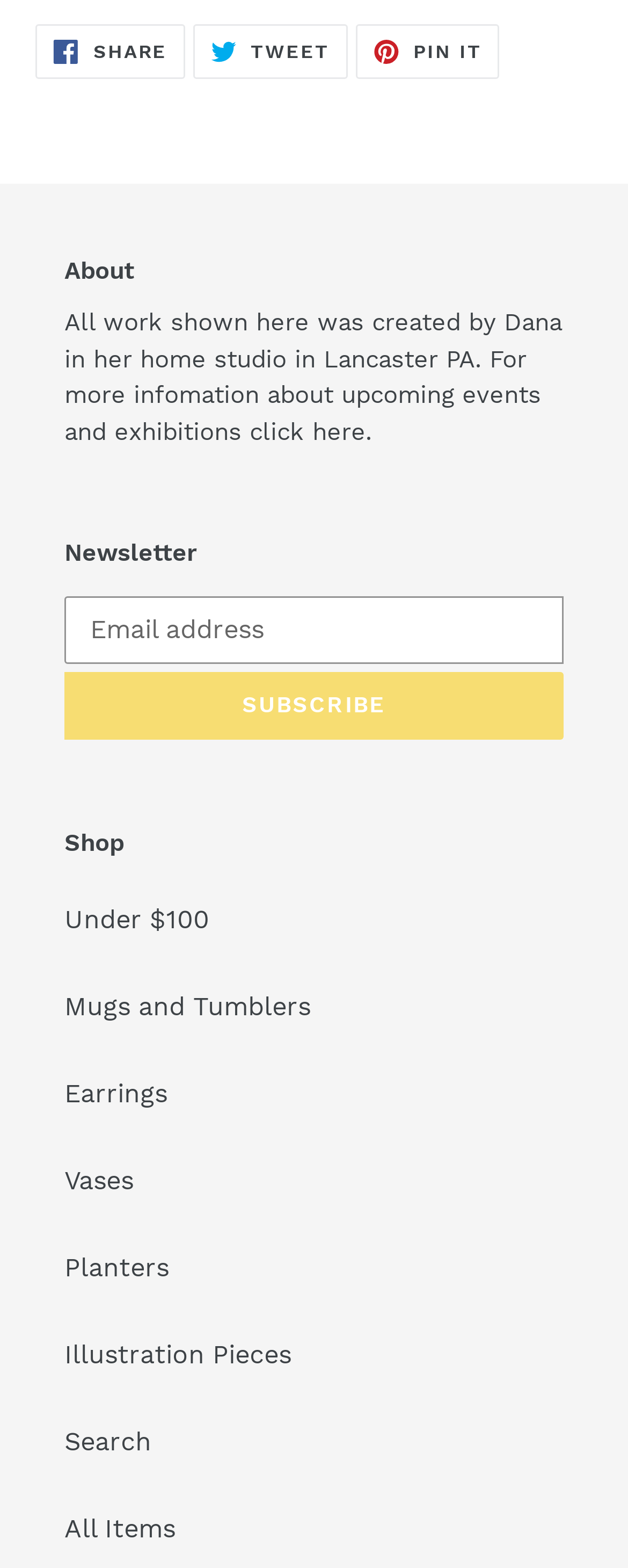Show the bounding box coordinates for the HTML element as described: "Illustration Pieces".

[0.103, 0.854, 0.464, 0.874]